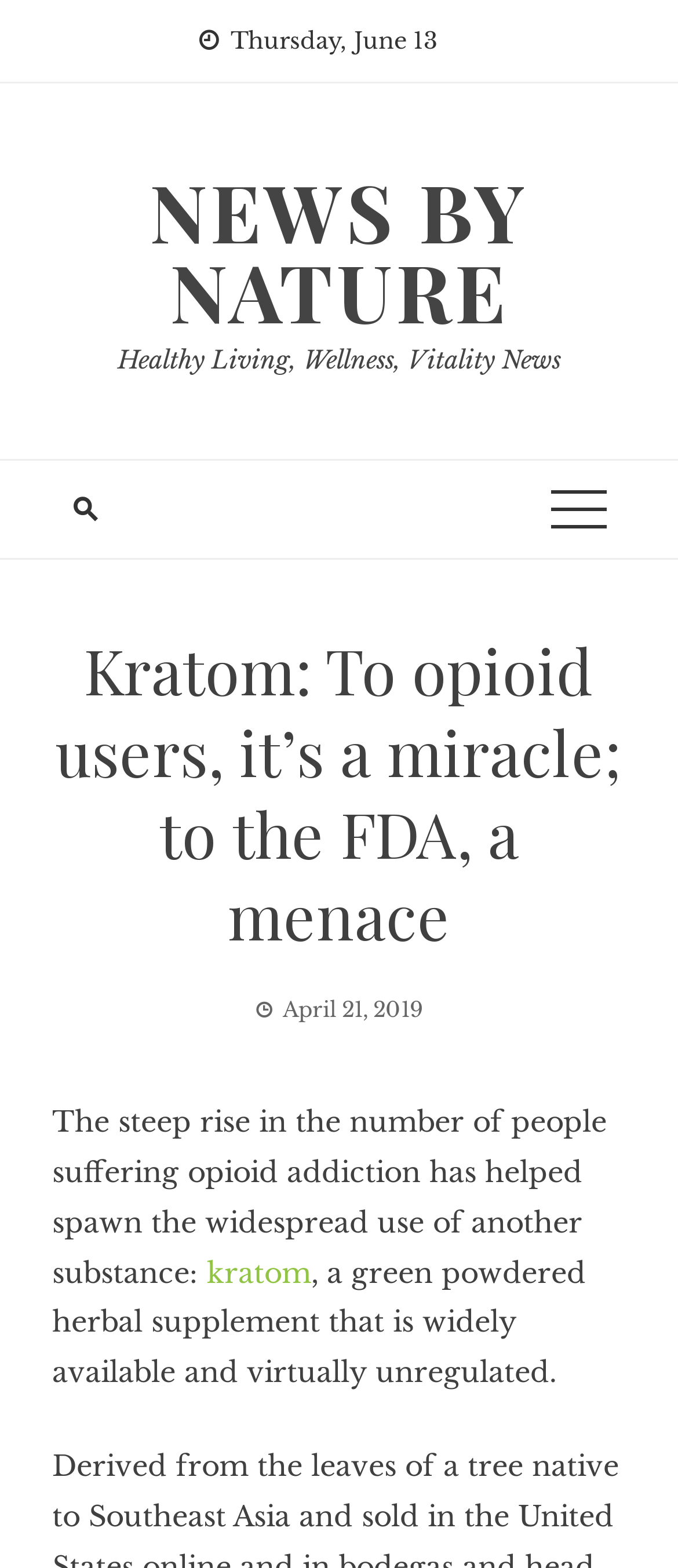Provide a one-word or brief phrase answer to the question:
What is the name of the substance mentioned in the article?

kratom